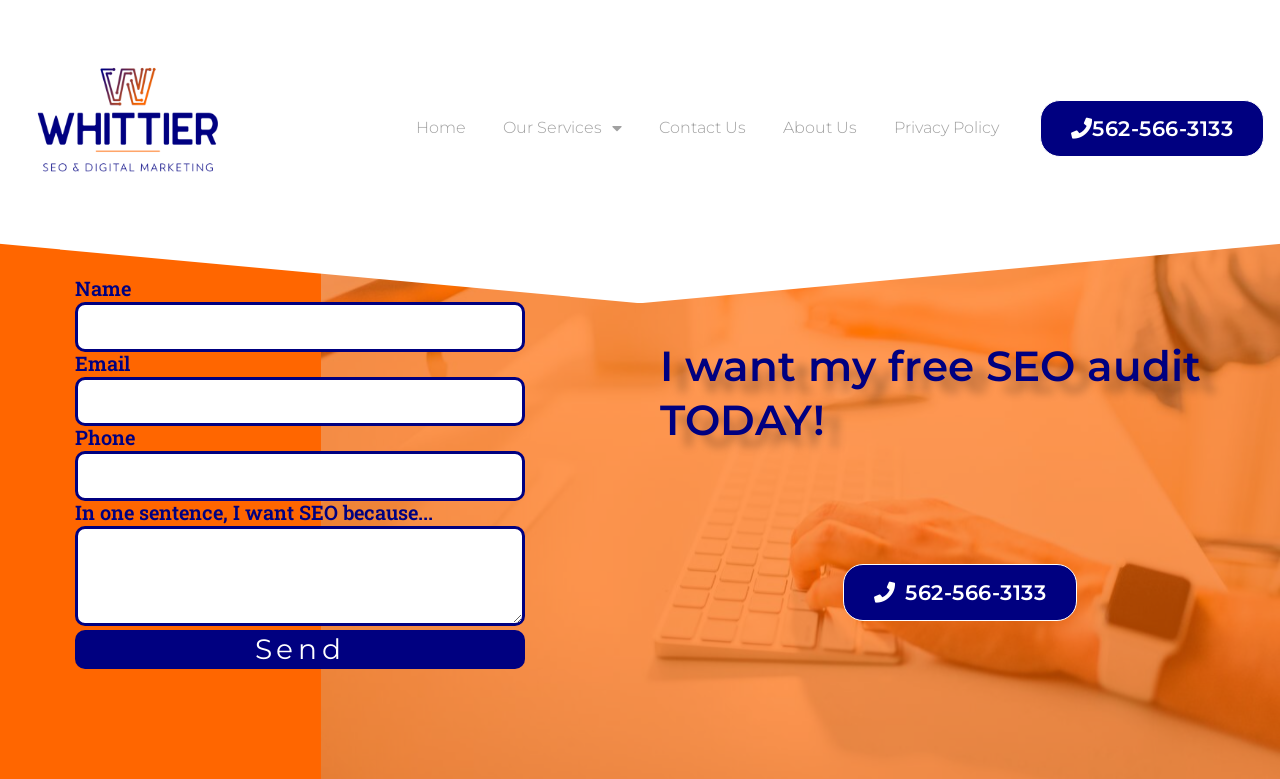Provide the bounding box coordinates for the UI element that is described by this text: "alt="Detroit SEO Company, SEO Birmingham"". The coordinates should be in the form of four float numbers between 0 and 1: [left, top, right, bottom].

[0.0, 0.0, 0.2, 0.329]